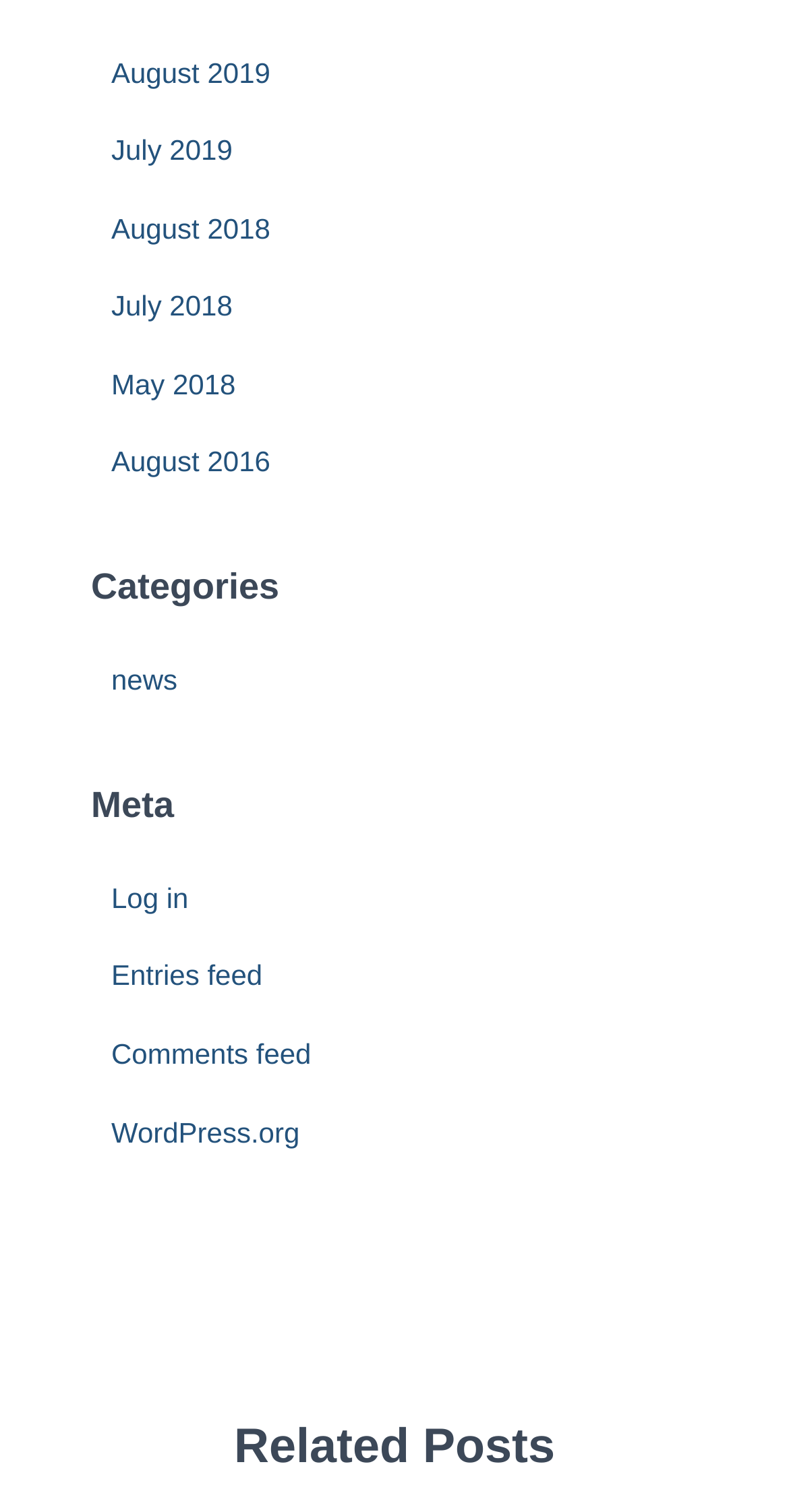What is the position of the 'Log in' link?
Please give a detailed and elaborate answer to the question based on the image.

I compared the y1 and y2 coordinates of the 'Log in' link with other elements and found that it is located in the middle of the webpage.